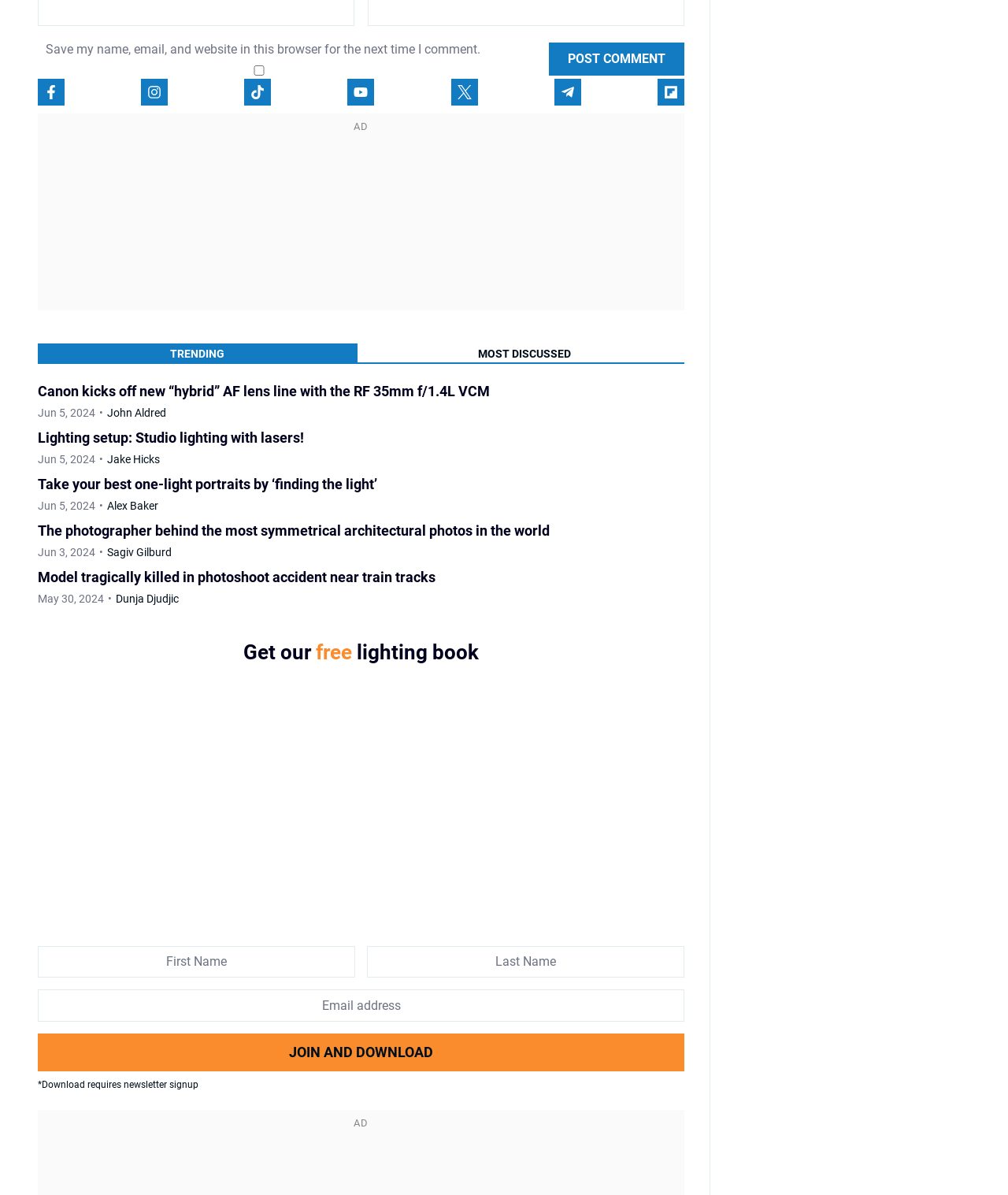Please identify the bounding box coordinates of the area that needs to be clicked to fulfill the following instruction: "Click the 'Join and Download' button."

[0.038, 0.865, 0.679, 0.897]